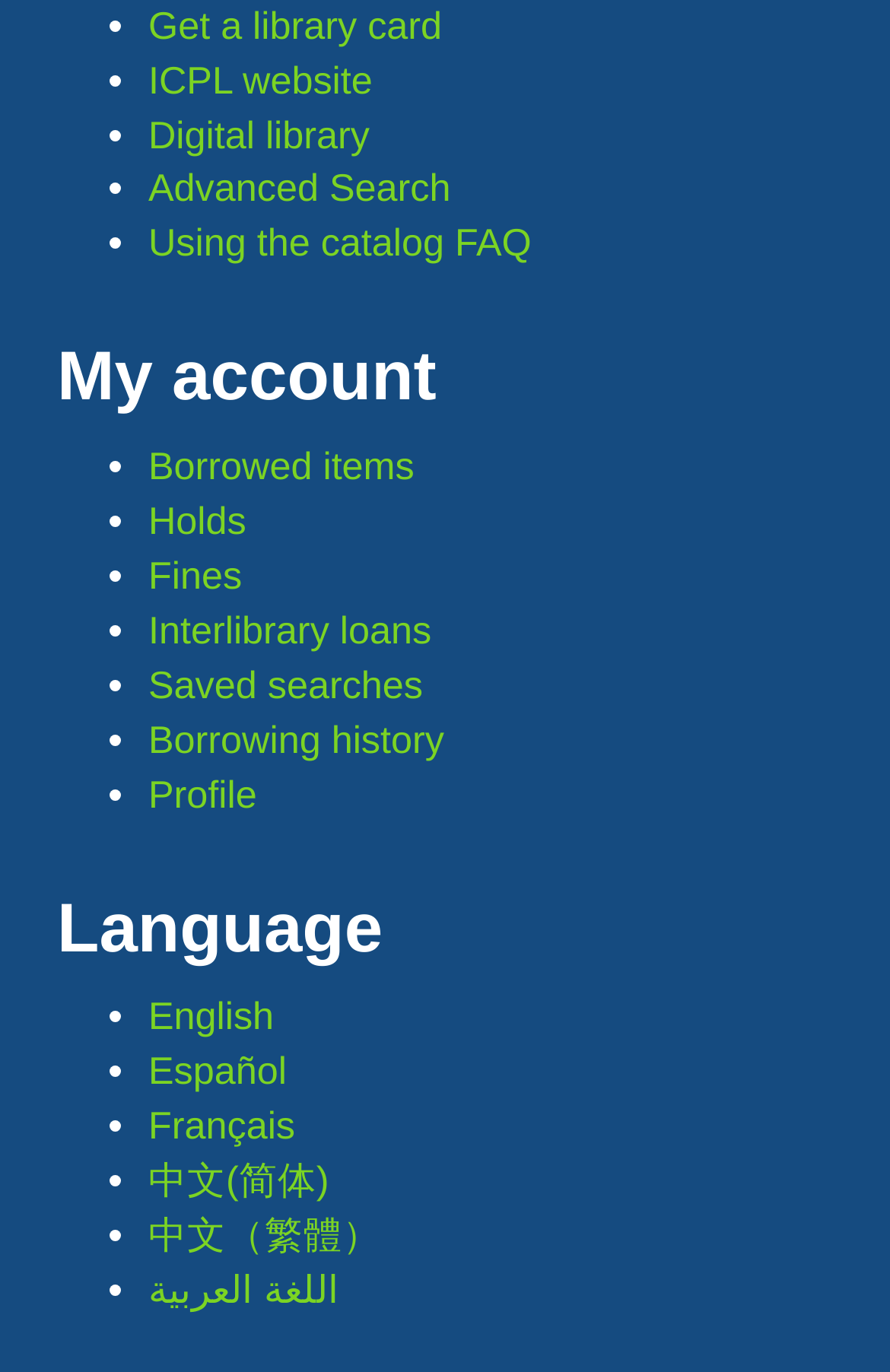Specify the bounding box coordinates of the region I need to click to perform the following instruction: "Access the ICPL website". The coordinates must be four float numbers in the range of 0 to 1, i.e., [left, top, right, bottom].

[0.167, 0.042, 0.419, 0.074]